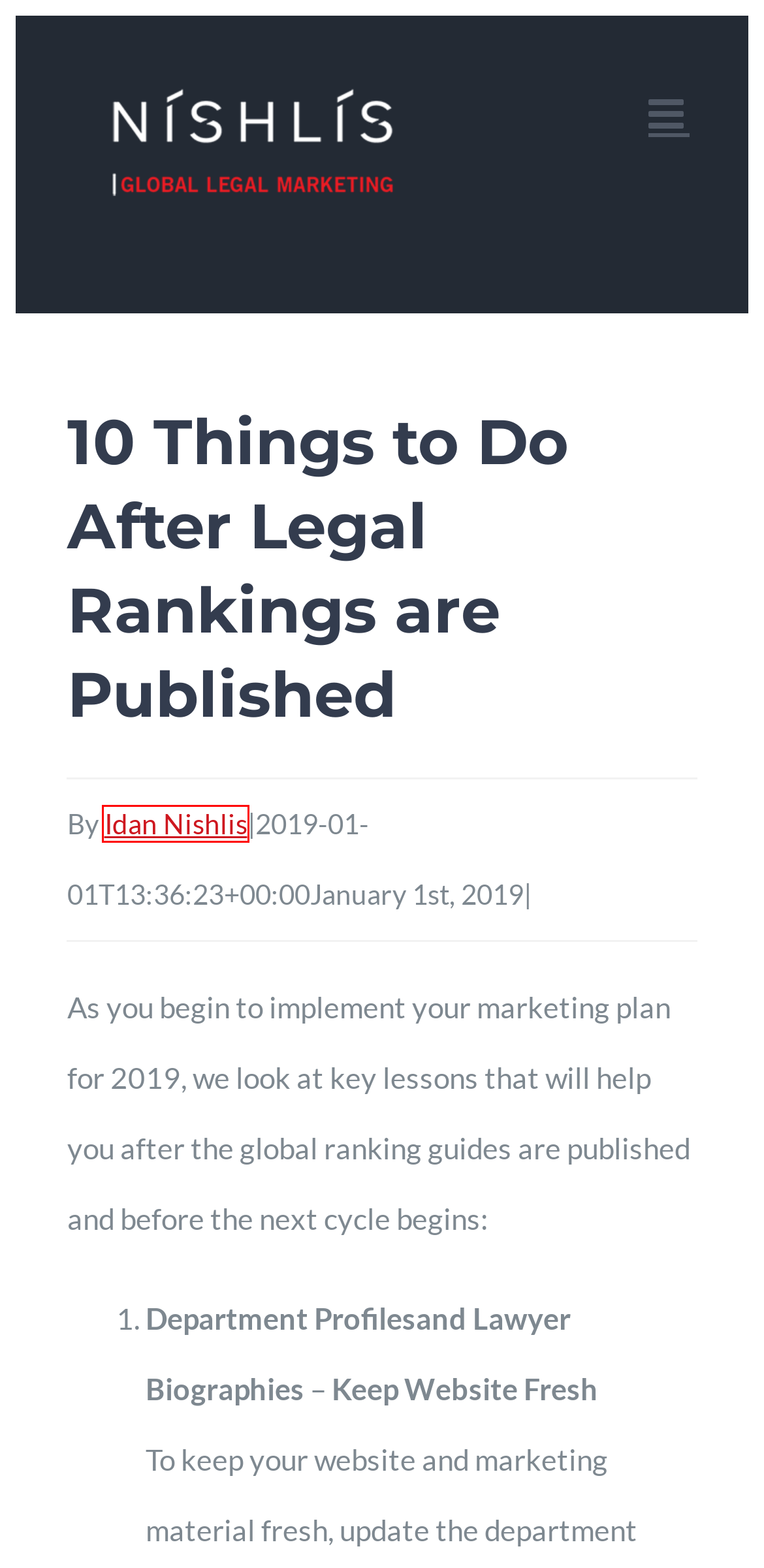Review the screenshot of a webpage that includes a red bounding box. Choose the webpage description that best matches the new webpage displayed after clicking the element within the bounding box. Here are the candidates:
A. Marketing Archives - NISHLIS Legal Marketing
B. Business Development Archives - NISHLIS Legal Marketing
C. Social Media Archives - NISHLIS Legal Marketing
D. Directories and Rankings Archives - NISHLIS Legal Marketing
E. News Archives - NISHLIS Legal Marketing
F. Idan Nishlis, Author at NISHLIS Legal Marketing
G. Home | Nishlis Legal Marketing
H. Strategy Archives - NISHLIS Legal Marketing

F